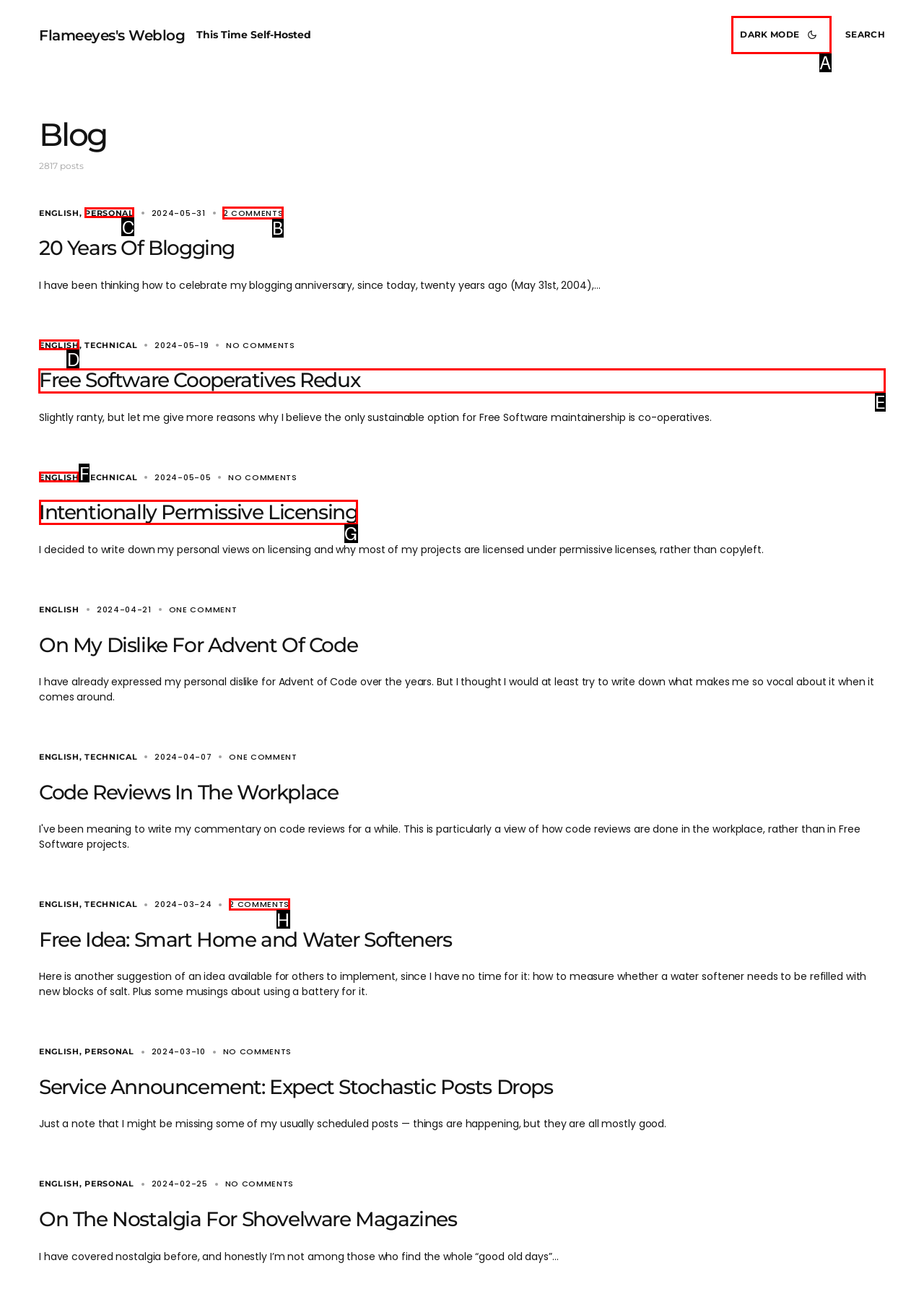Select the UI element that should be clicked to execute the following task: View the article 'Free Software Cooperatives Redux'
Provide the letter of the correct choice from the given options.

E